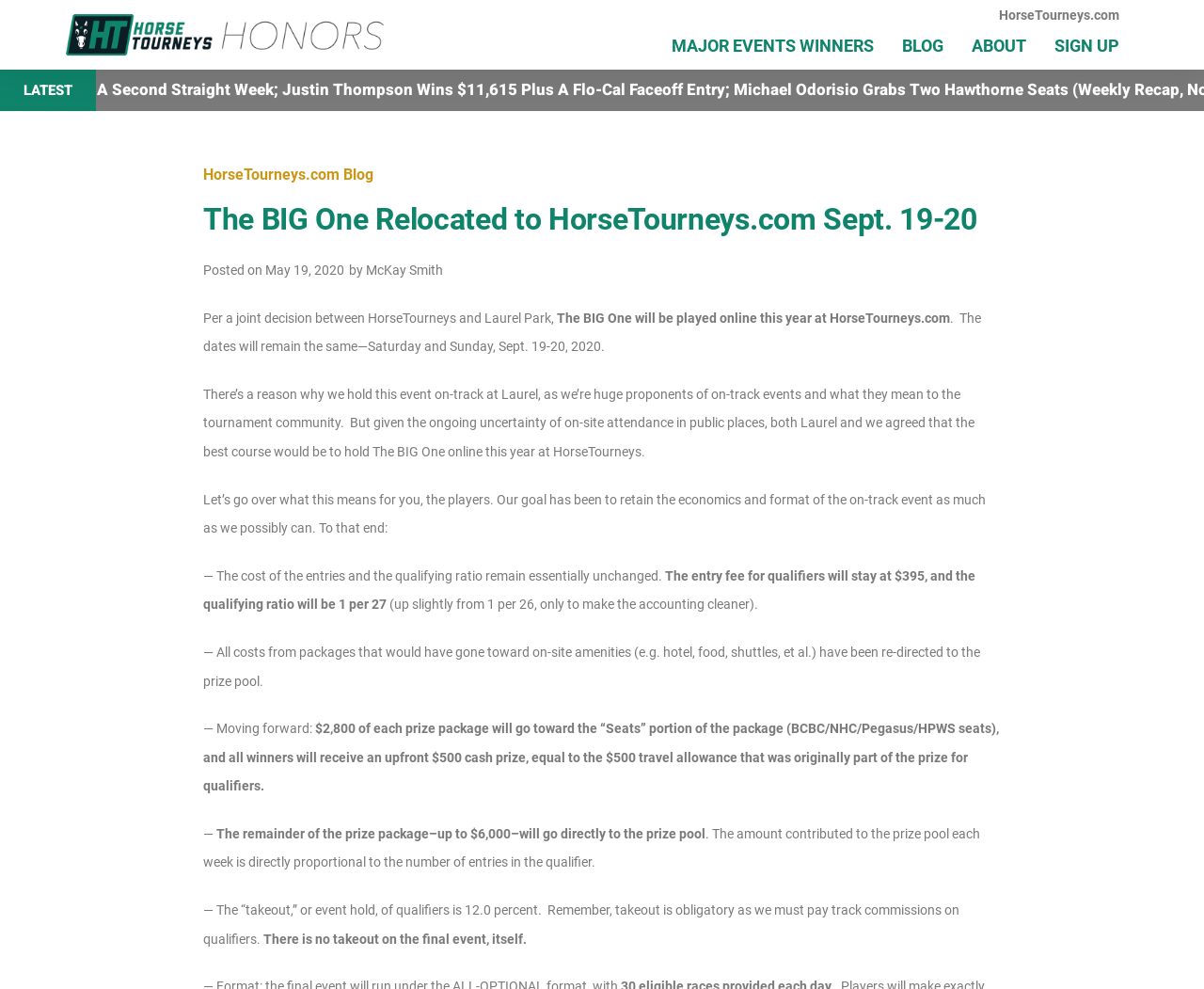What is the event hold for qualifiers?
Please answer the question with a detailed and comprehensive explanation.

The webpage states that 'The “takeout,” or event hold, of qualifiers is 12.0 percent' in the paragraph discussing the changes to The BIG One event.